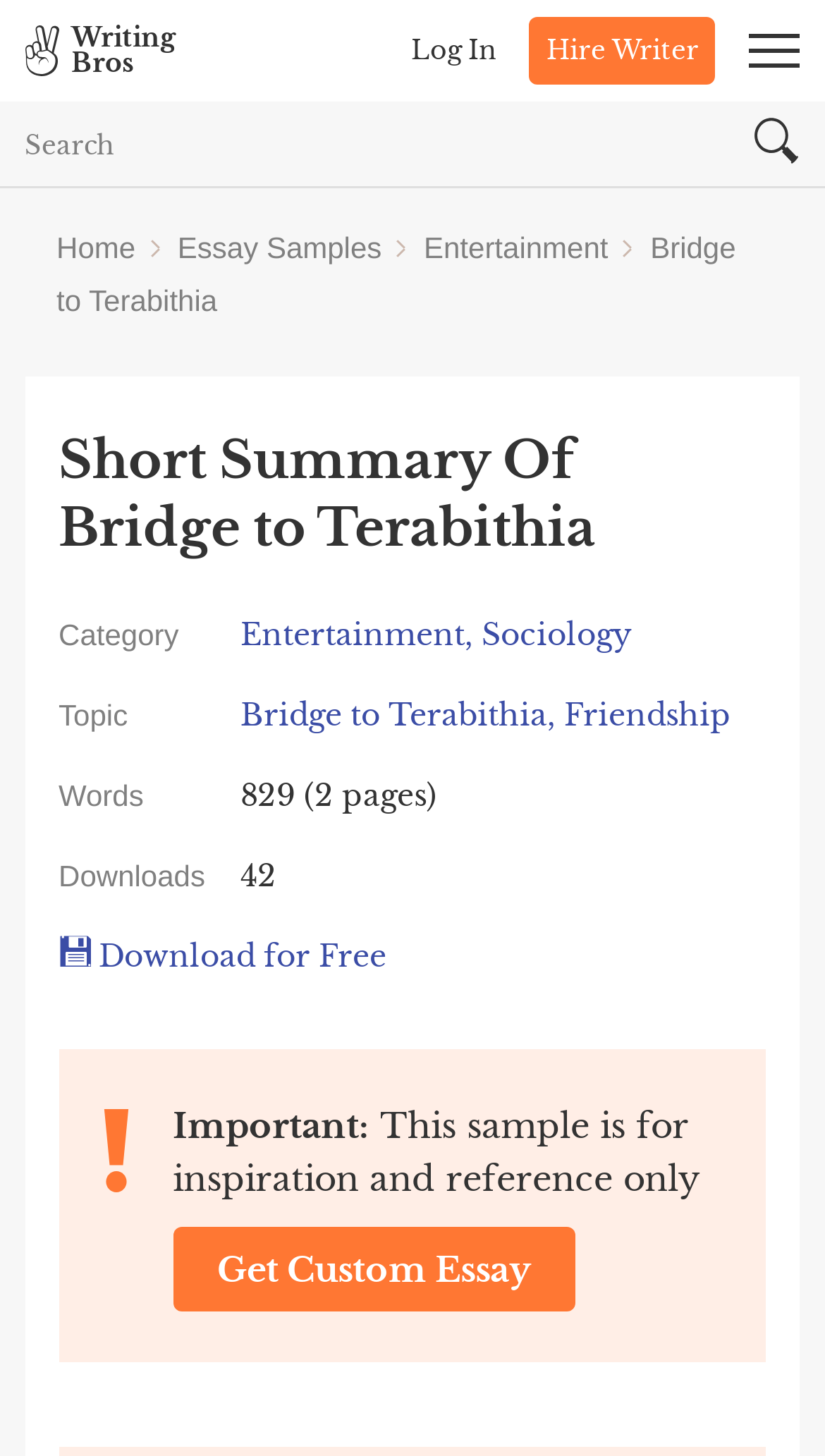Based on the visual content of the image, answer the question thoroughly: What is the topic of the essay?

I found the topic of the essay by looking at the 'Topic' section, which lists 'Bridge to Terabithia' and 'Friendship' as the topics.